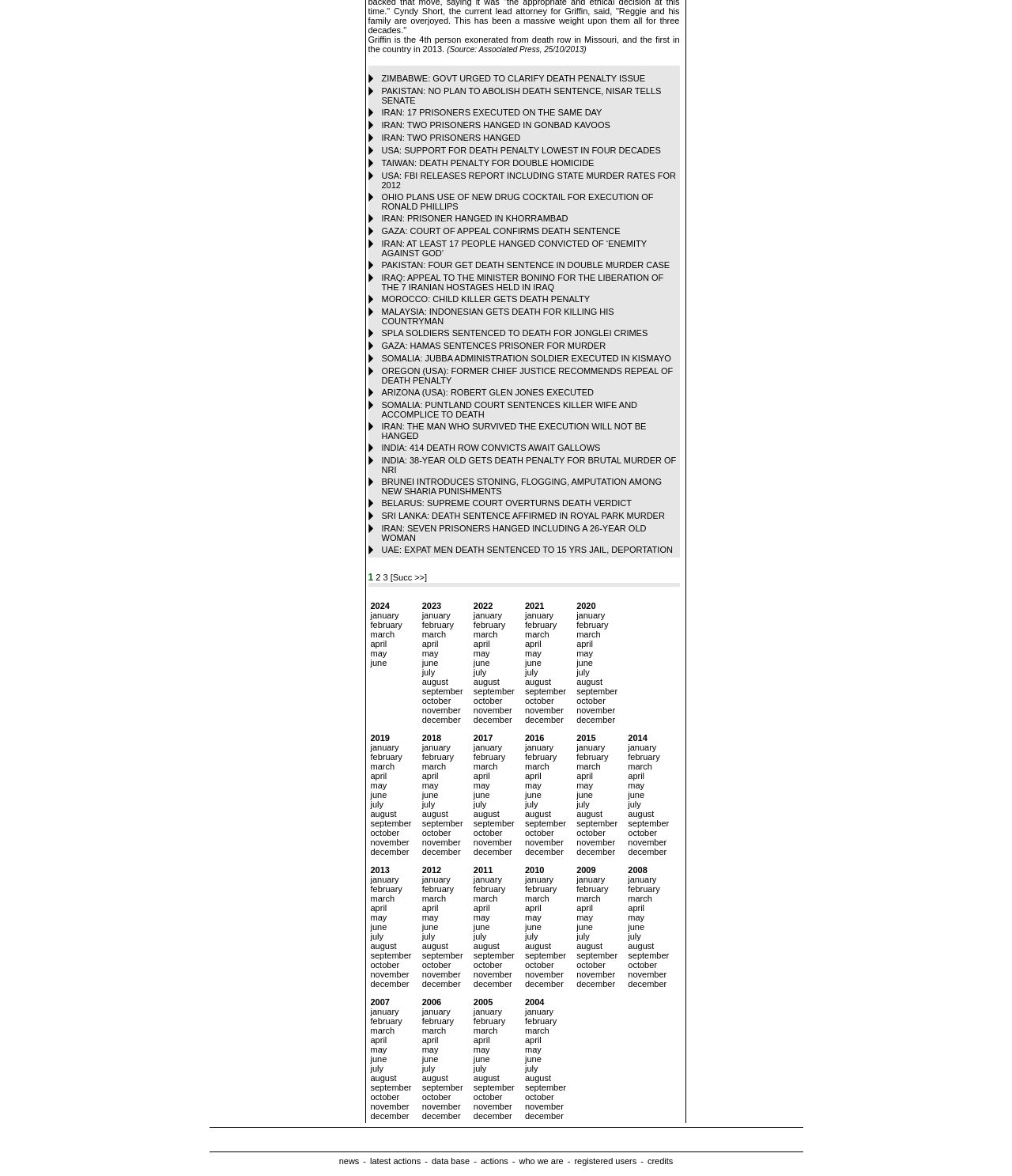Please find the bounding box coordinates of the clickable region needed to complete the following instruction: "Click the link 'IRAN: TWO PRISONERS HANGED'". The bounding box coordinates must consist of four float numbers between 0 and 1, i.e., [left, top, right, bottom].

[0.377, 0.113, 0.514, 0.121]